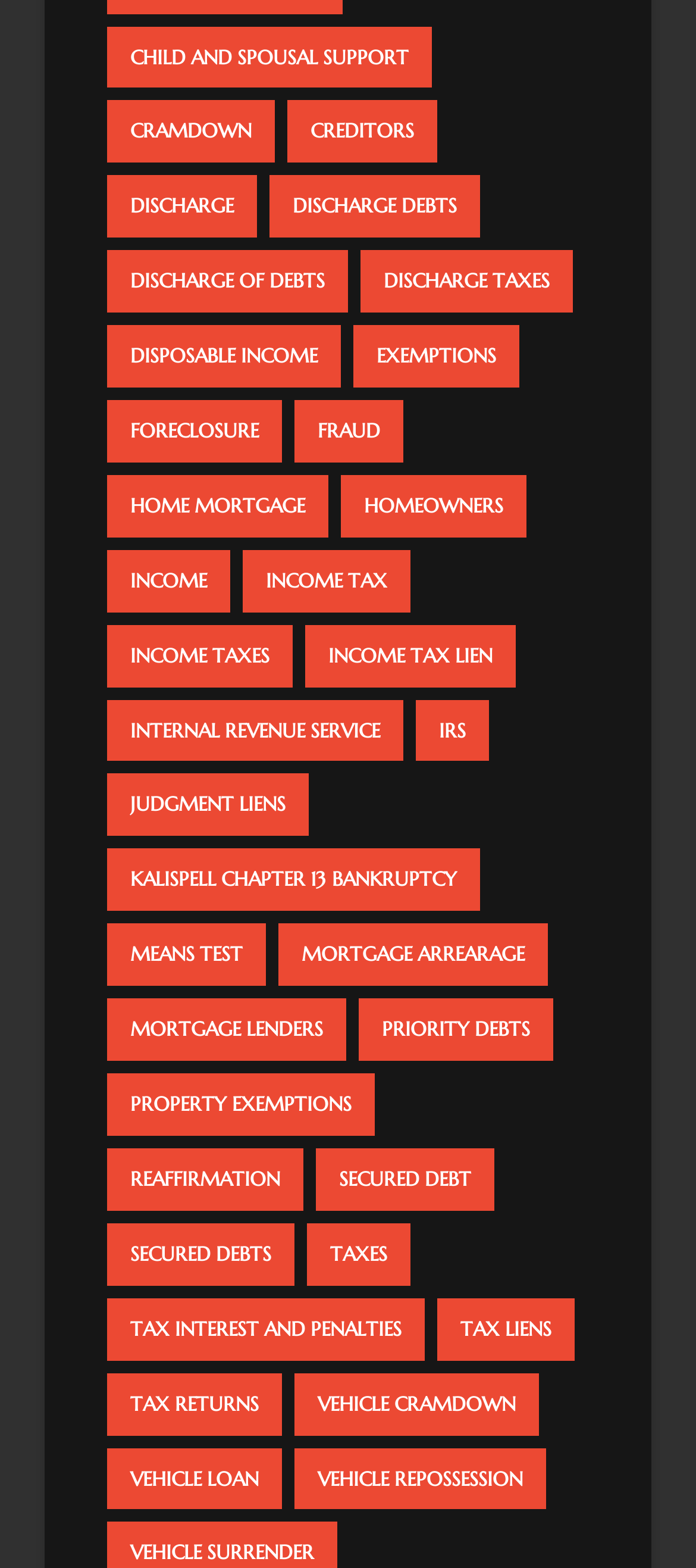Please give a succinct answer to the question in one word or phrase:
What is the first link text on the webpage?

CHILD AND SPOUSAL SUPPORT